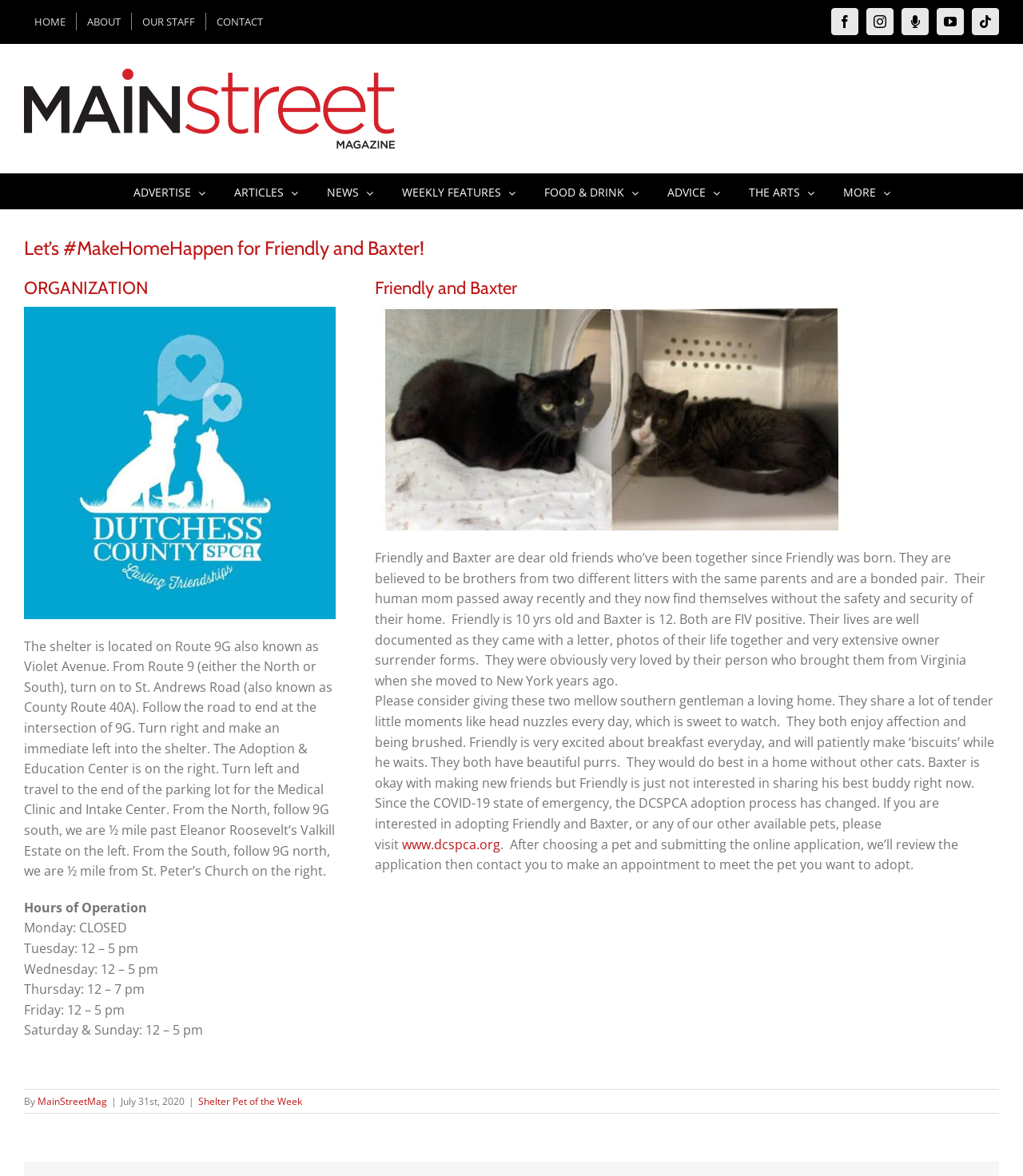Determine the bounding box coordinates of the section I need to click to execute the following instruction: "Read about Friendly and Baxter". Provide the coordinates as four float numbers between 0 and 1, i.e., [left, top, right, bottom].

[0.367, 0.236, 0.977, 0.254]